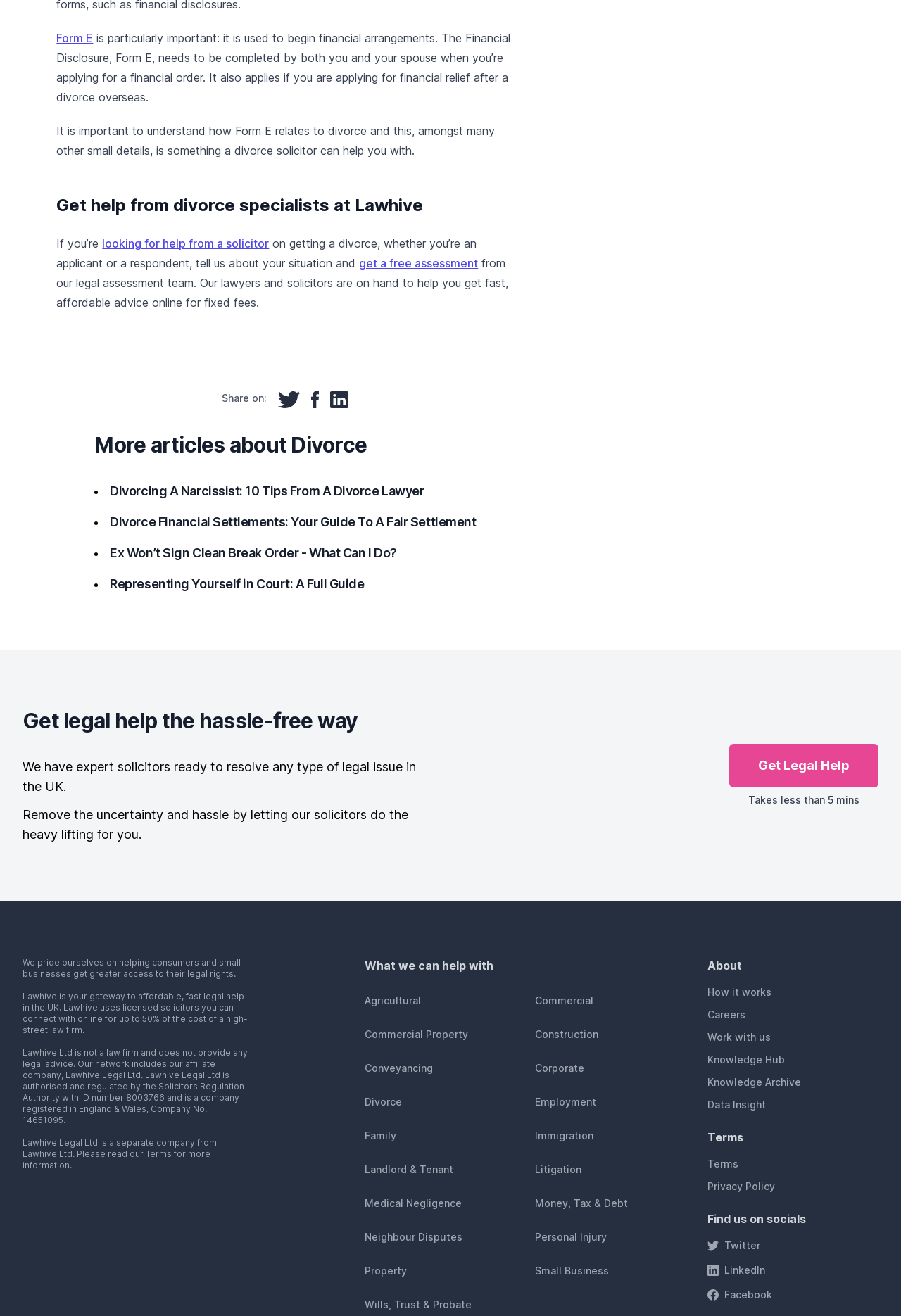Given the element description LinkedInLinkedIn, specify the bounding box coordinates of the corresponding UI element in the format (top-left x, top-left y, bottom-right x, bottom-right y). All values must be between 0 and 1.

[0.785, 0.962, 0.849, 0.974]